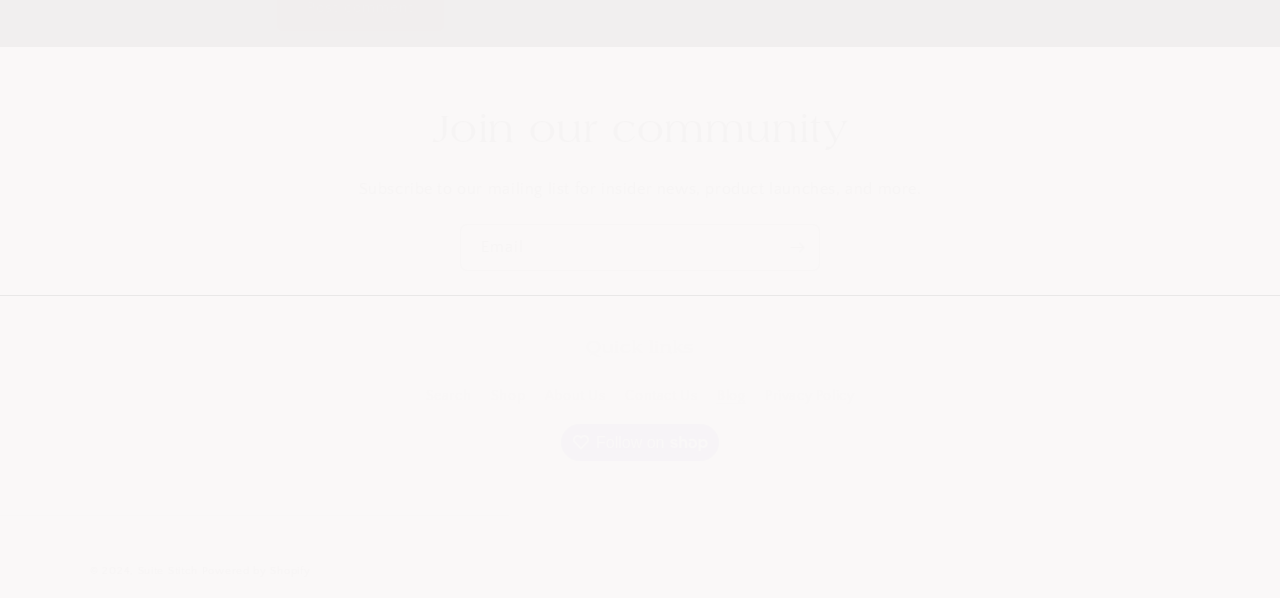What type of links are listed under 'Quick links'?
Answer the question in a detailed and comprehensive manner.

The links listed under 'Quick links' include 'Search', 'Shop', 'About Us', 'Contact Us', 'Blog', and 'Privacy Policy', which are typical navigation links found on a website, suggesting that they are used to navigate to different sections of the website.